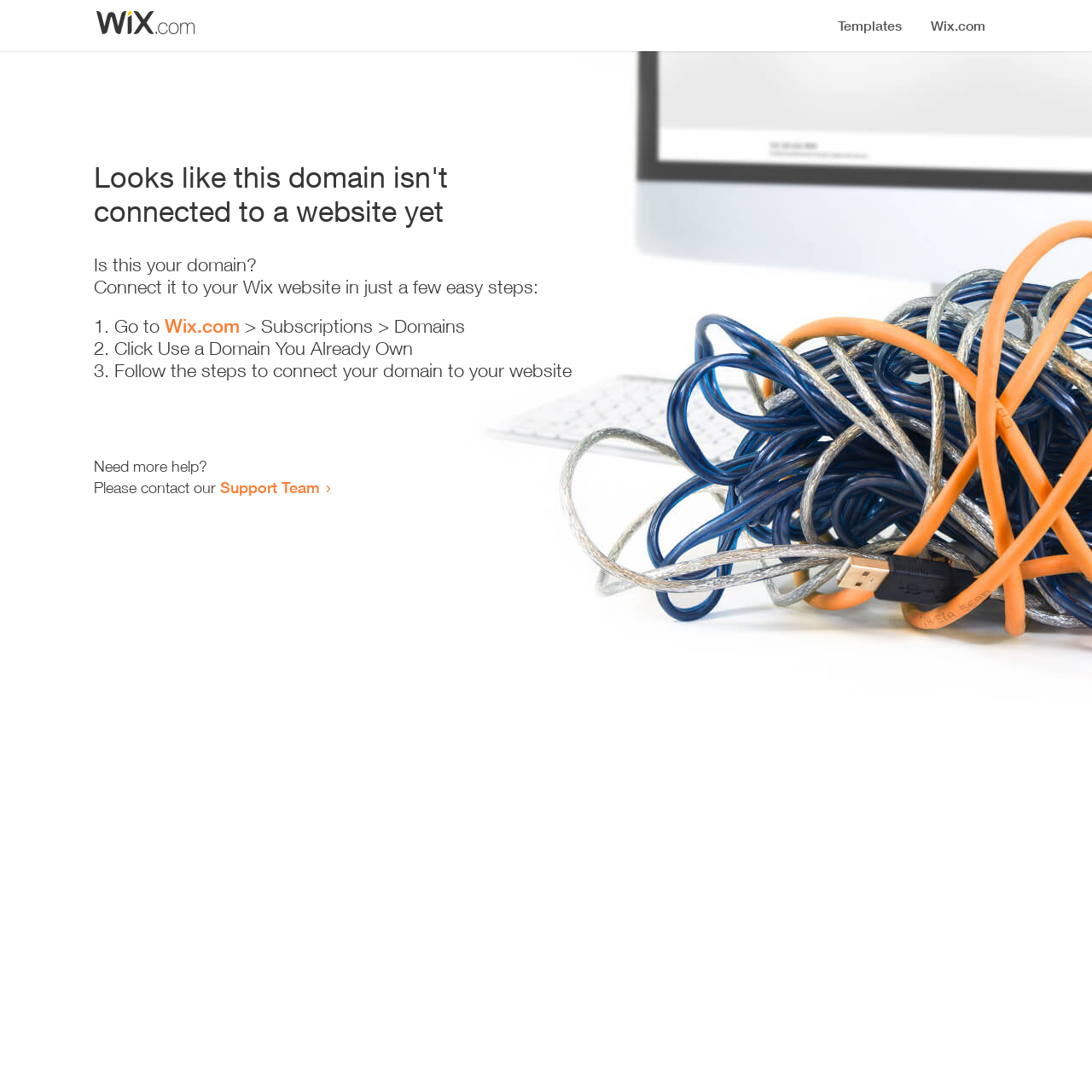Answer the following query with a single word or phrase:
How many steps are required to connect the domain?

3